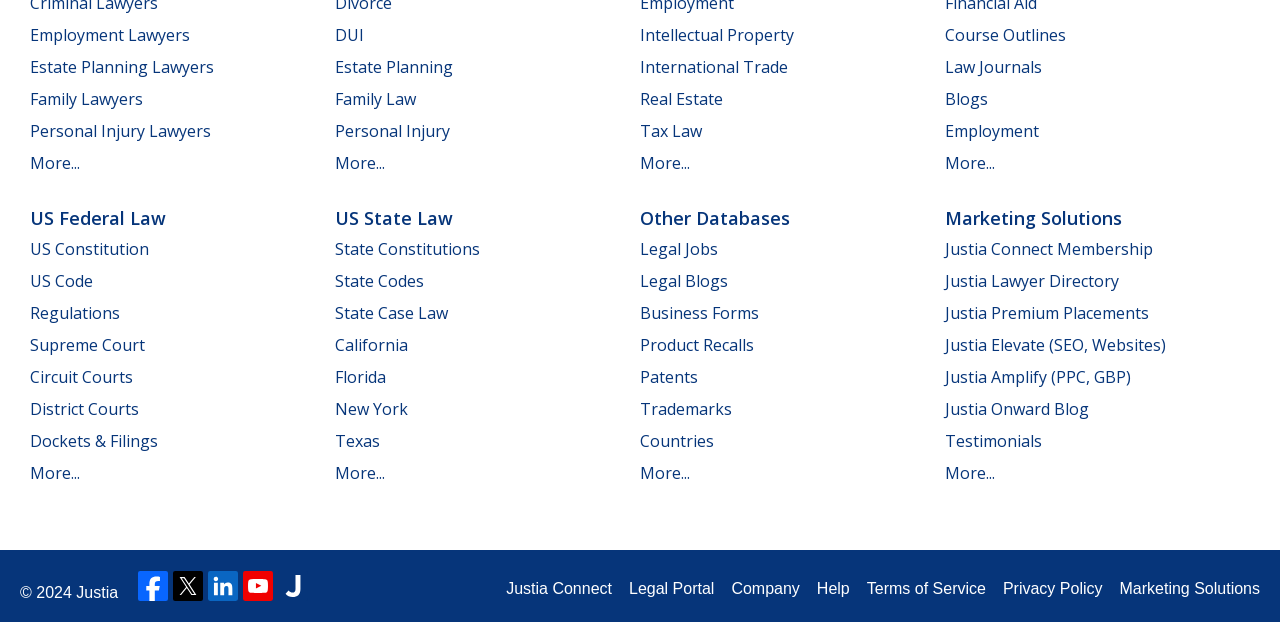Specify the bounding box coordinates of the element's region that should be clicked to achieve the following instruction: "Explore Justia Connect Membership". The bounding box coordinates consist of four float numbers between 0 and 1, in the format [left, top, right, bottom].

[0.738, 0.382, 0.901, 0.418]